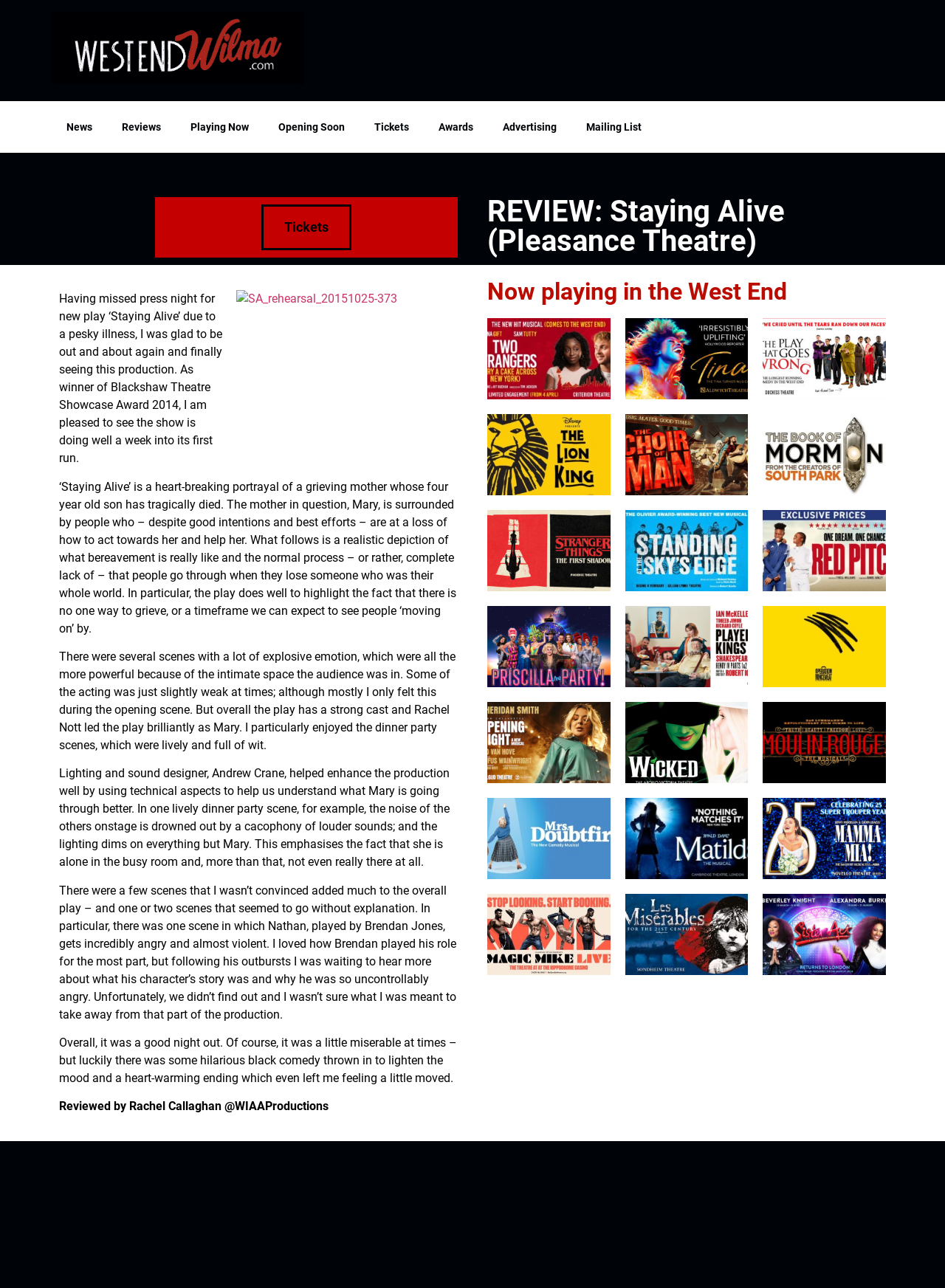Find the bounding box of the element with the following description: "Tickets". The coordinates must be four float numbers between 0 and 1, formatted as [left, top, right, bottom].

[0.277, 0.159, 0.372, 0.194]